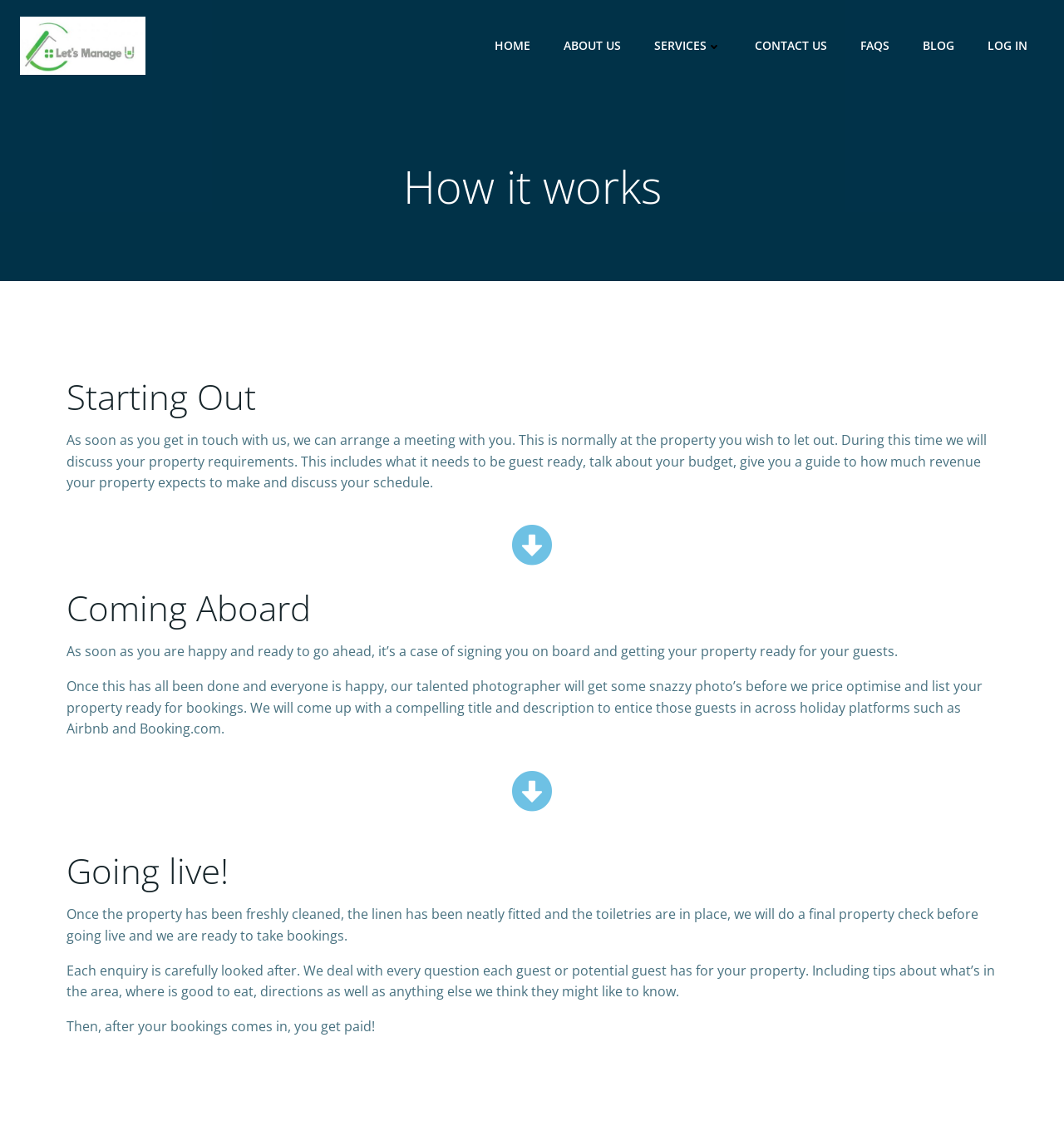How are guest enquiries handled?
Based on the image, answer the question with as much detail as possible.

Each guest enquiry is carefully looked after, and the company deals with every question guests or potential guests have about the property, including tips about the area, directions, and more. This is indicated by the StaticText element that describes the process of handling guest enquiries.